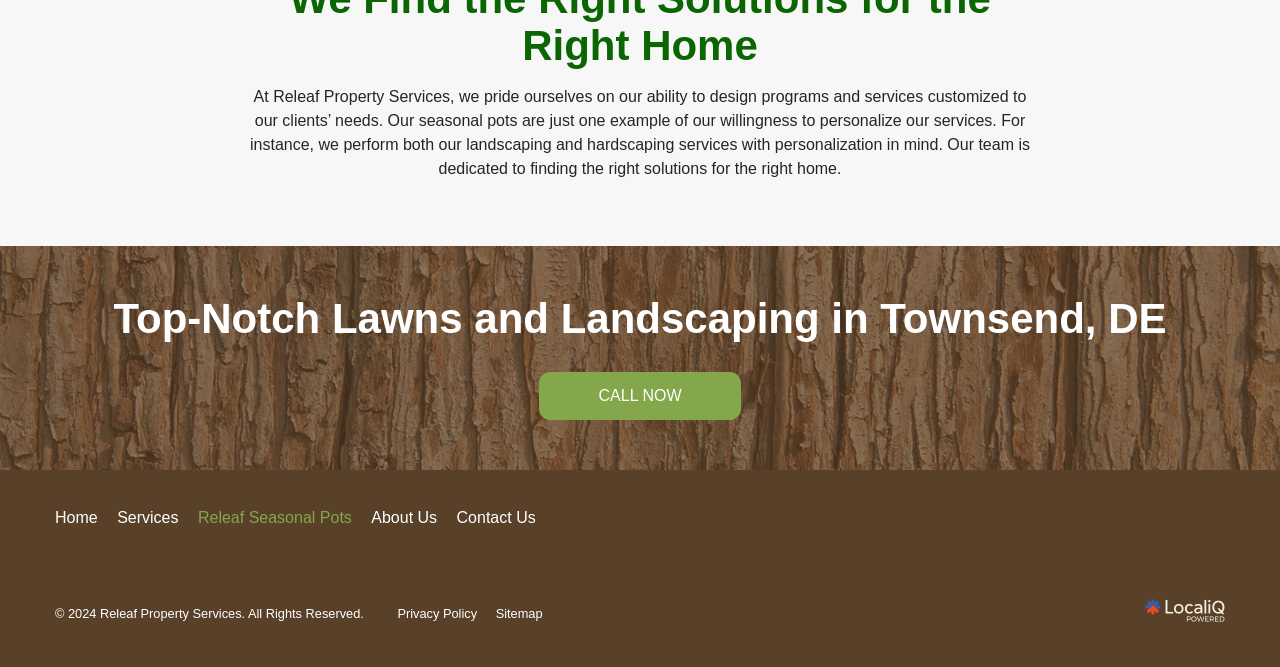Please identify the bounding box coordinates of the element that needs to be clicked to perform the following instruction: "View Services".

[0.086, 0.749, 0.145, 0.804]